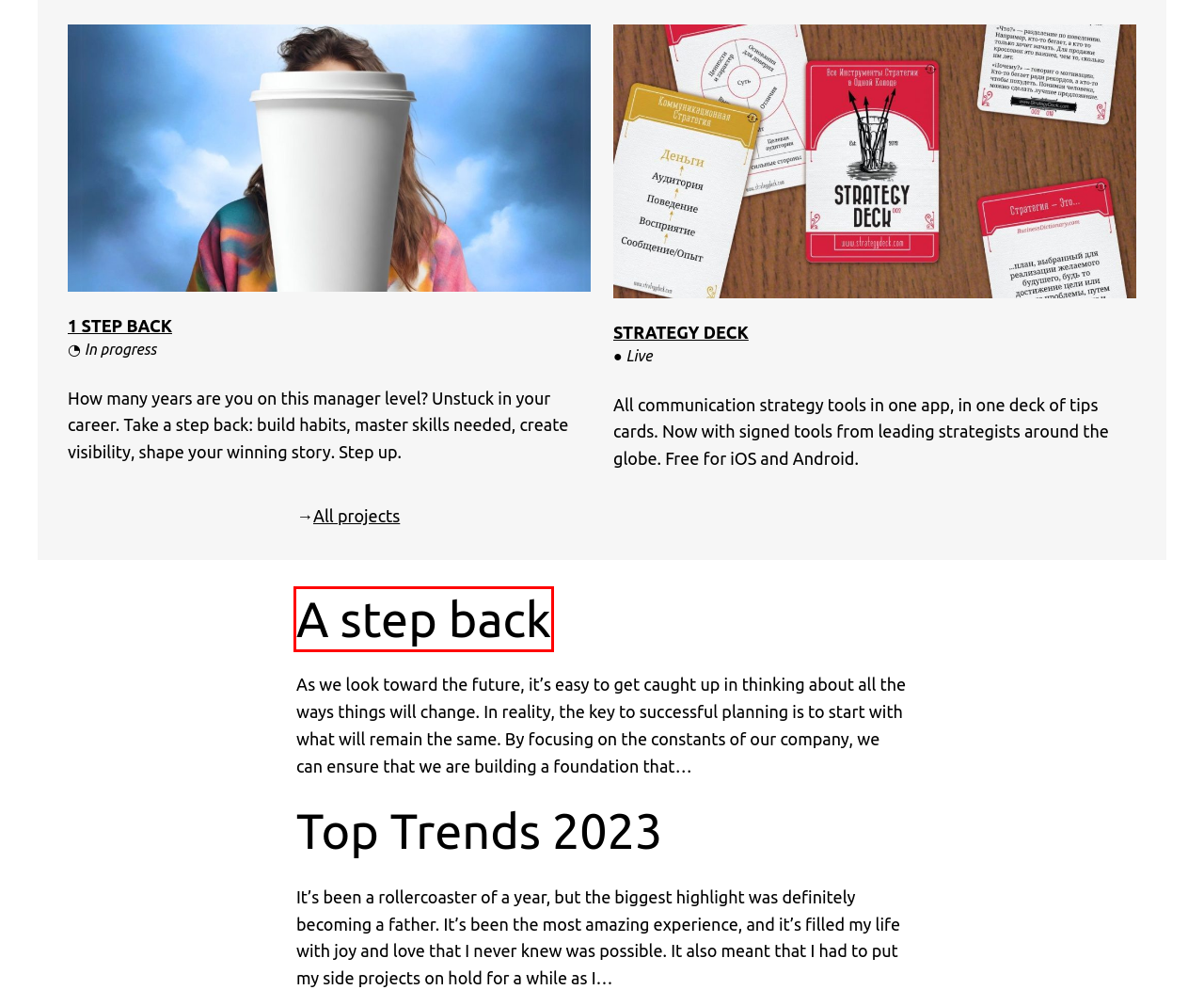You are given a screenshot depicting a webpage with a red bounding box around a UI element. Select the description that best corresponds to the new webpage after clicking the selected element. Here are the choices:
A. Contacts – Ilya Petrov
B. A step back – Ilya Petrov
C. Top Trends 2023 – Ilya Petrov
D. 1 Step Back – Ilya Petrov
E. Open To Work – Ilya Petrov
F. Strategy Deck – Ilya Petrov
G. Blog Tool, Publishing Platform, and CMS – WordPress.org
H. Stupid Questions To Blockworlds – Ilya Petrov

B